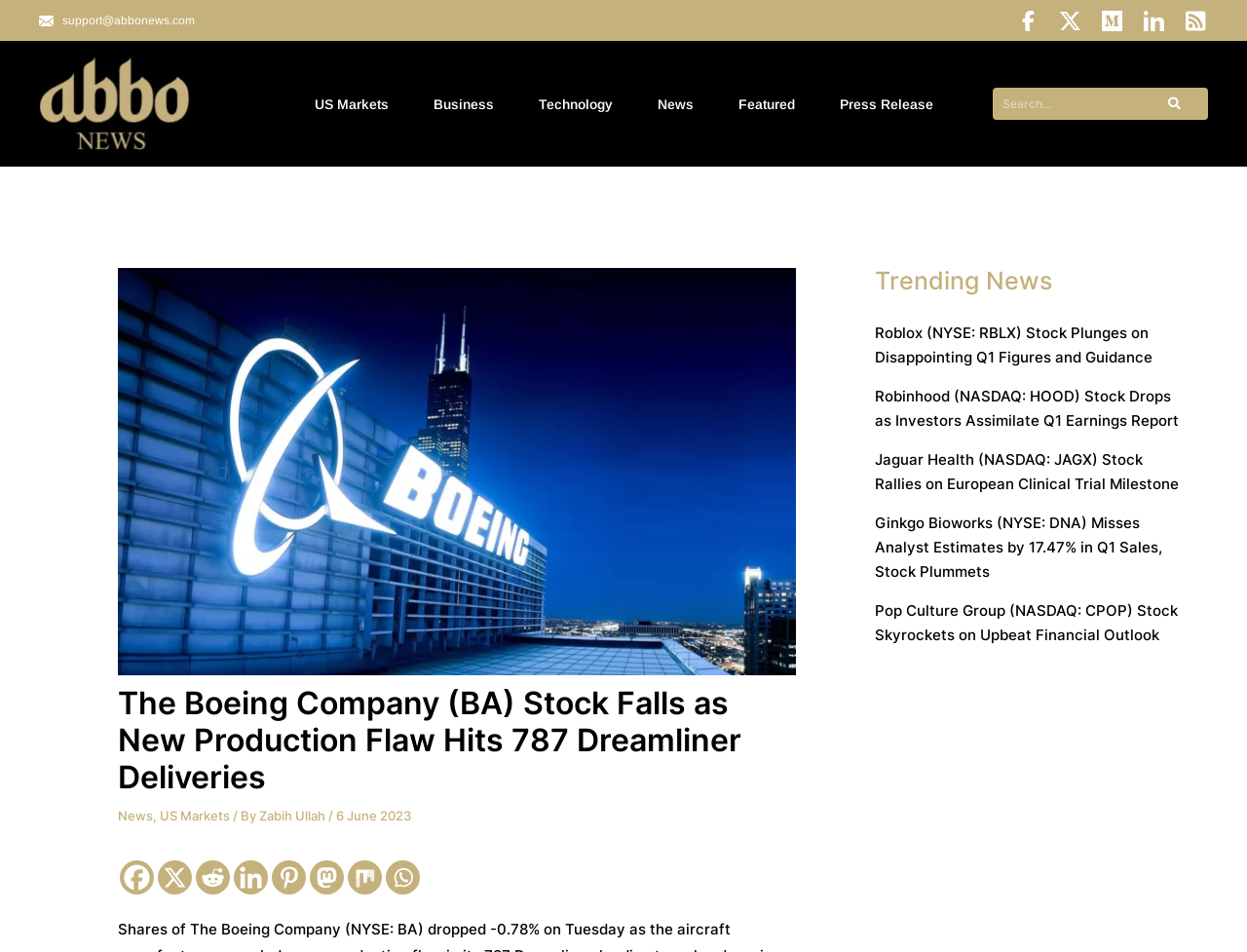Select the bounding box coordinates of the element I need to click to carry out the following instruction: "Visit Facebook page".

[0.096, 0.903, 0.123, 0.939]